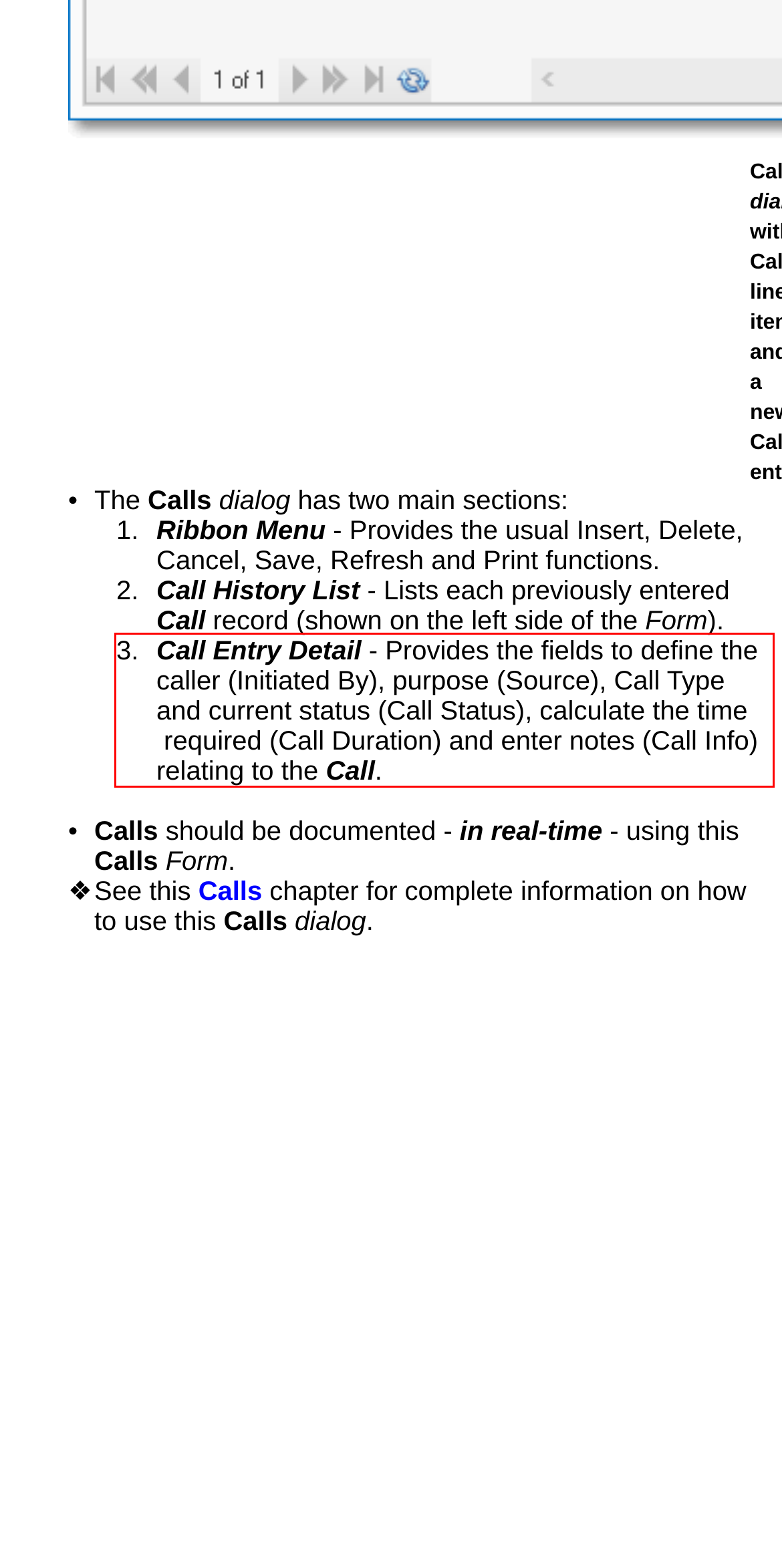Given a screenshot of a webpage, locate the red bounding box and extract the text it encloses.

3.Call Entry Detail - Provides the fields to define the caller (Initiated By), purpose (Source), Call Type and current status (Call Status), calculate the time required (Call Duration) and enter notes (Call Info) relating to the Call.